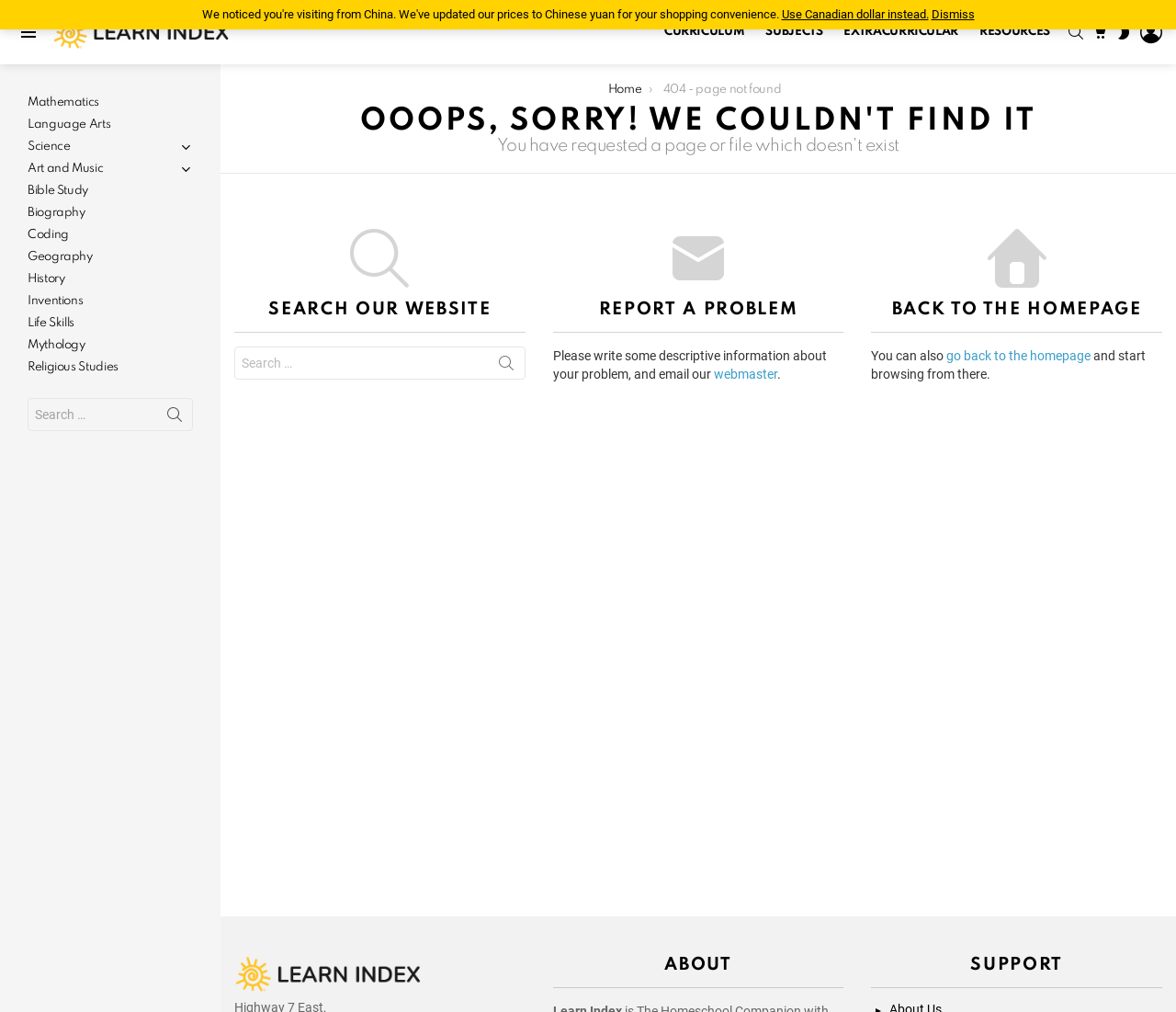Find and extract the text of the primary heading on the webpage.

OOOPS, SORRY! WE COULDN'T FIND IT